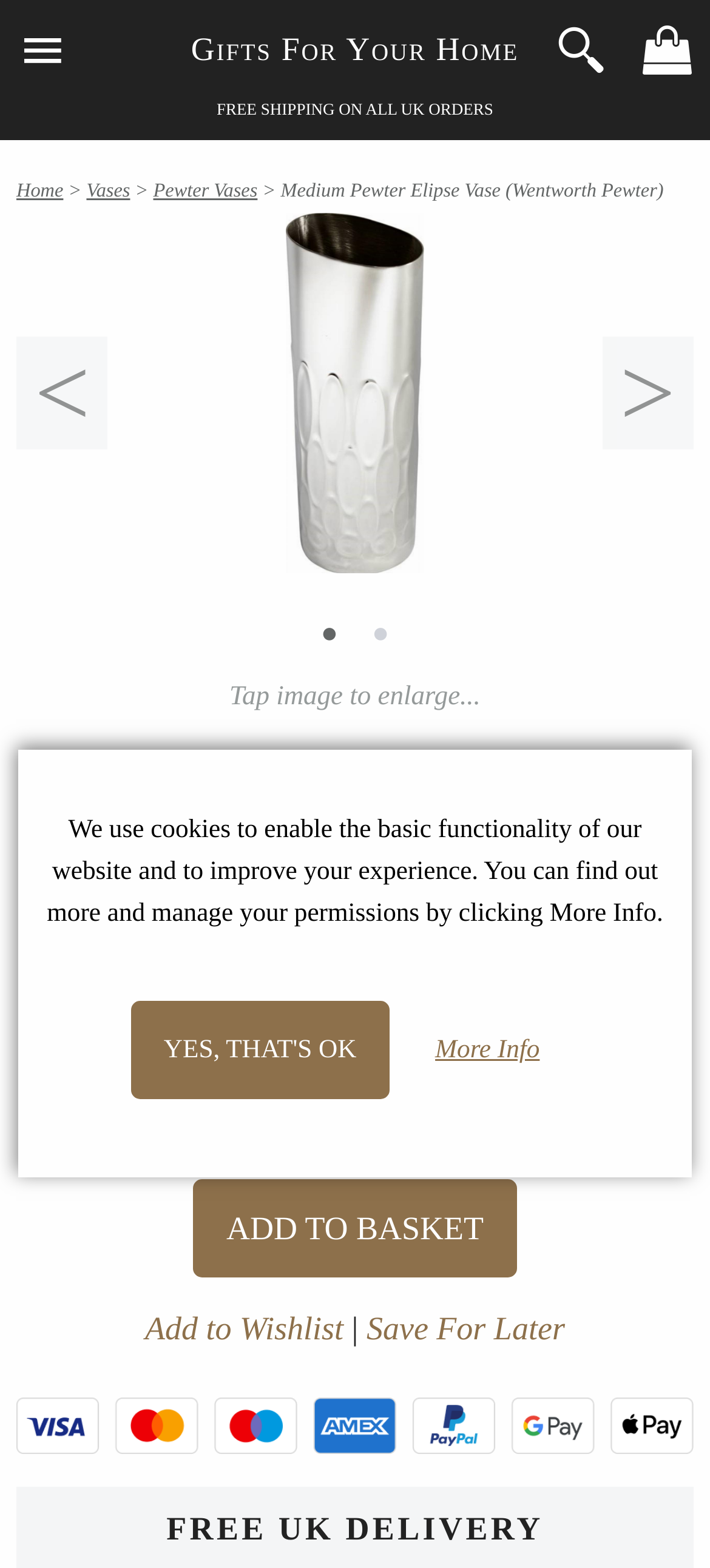Identify the bounding box coordinates for the element you need to click to achieve the following task: "go to Why CalGeo page". Provide the bounding box coordinates as four float numbers between 0 and 1, in the form [left, top, right, bottom].

None